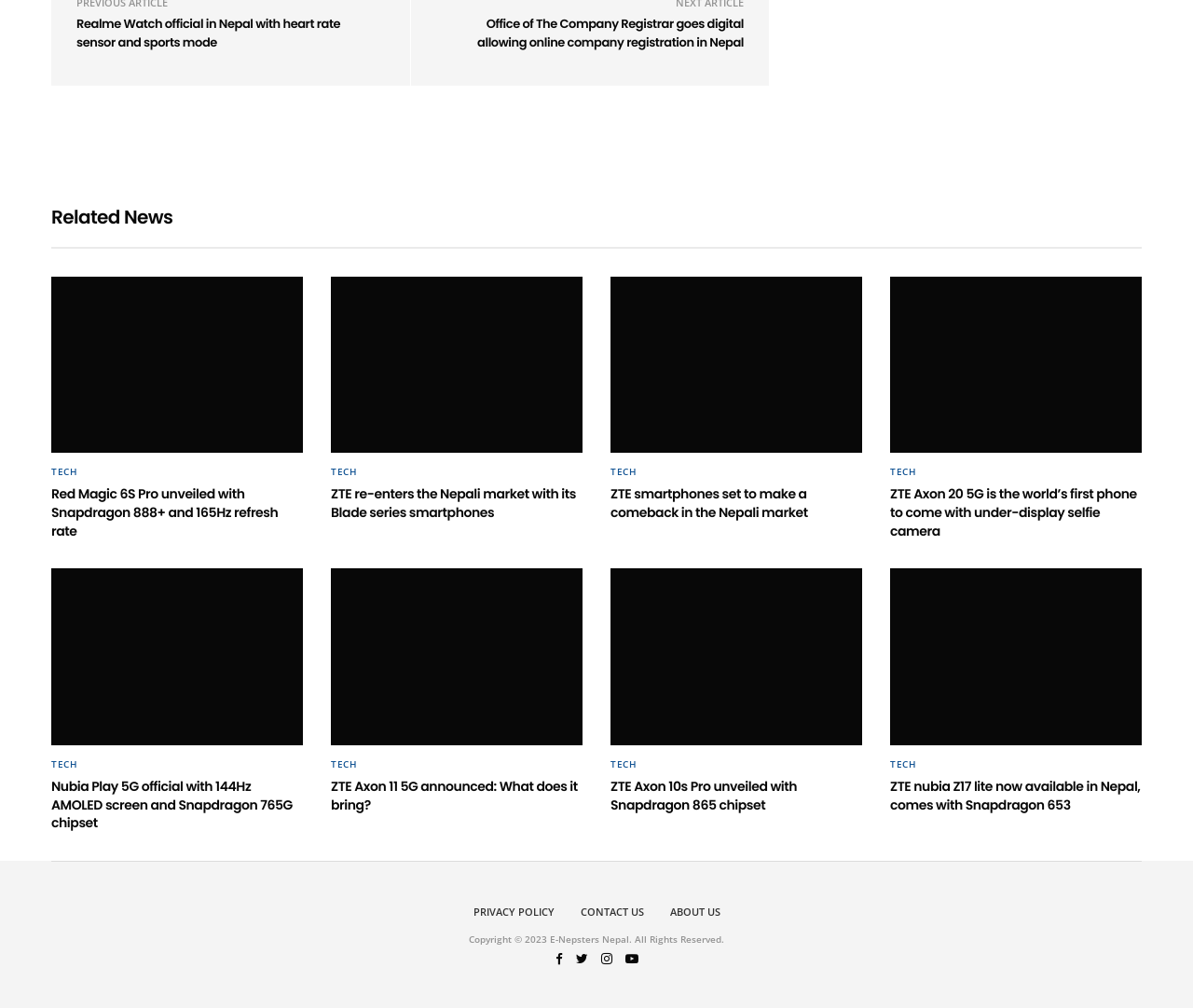Please respond to the question with a concise word or phrase:
What is the category of the news articles?

TECH